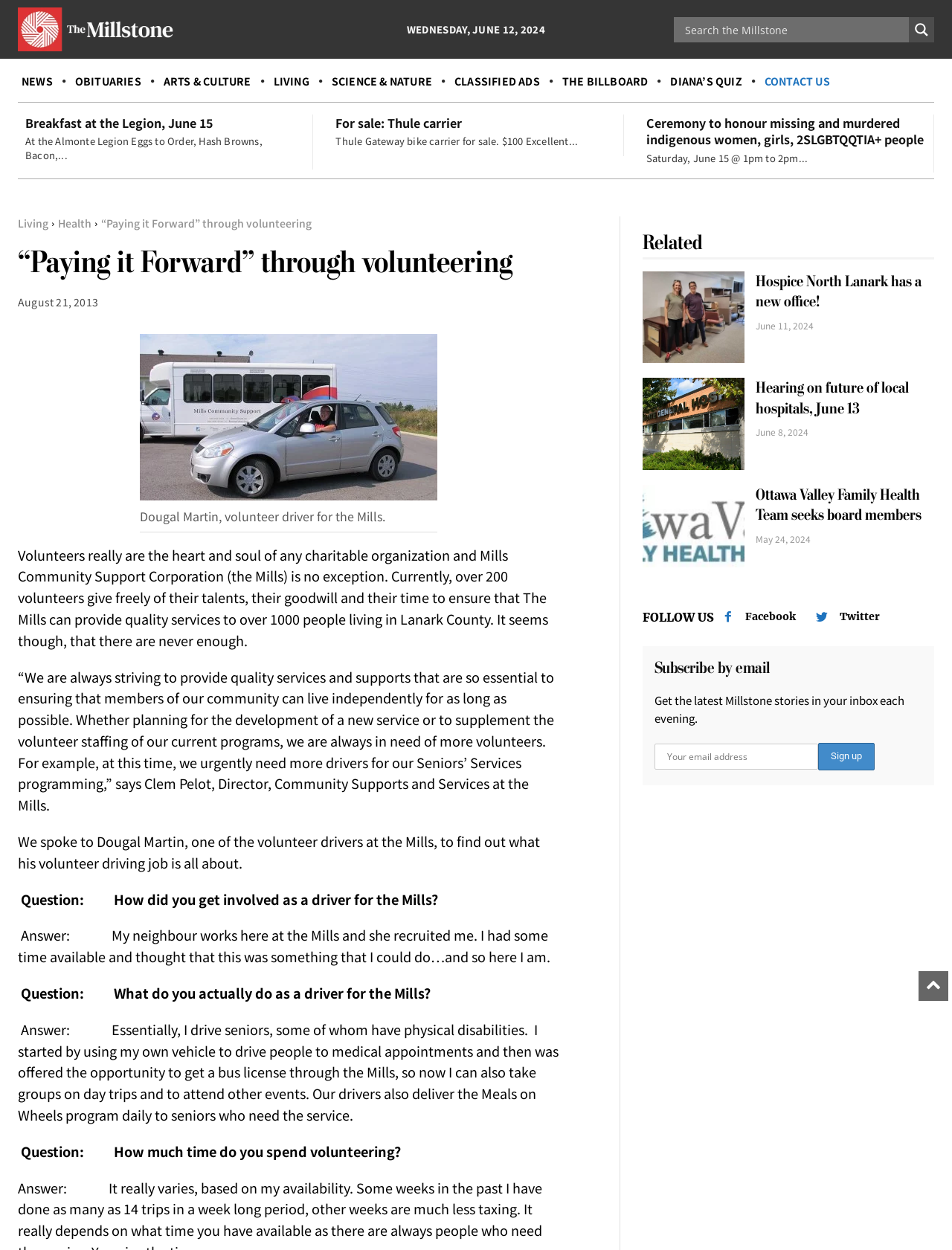Extract the primary heading text from the webpage.

“Paying it Forward” through volunteering